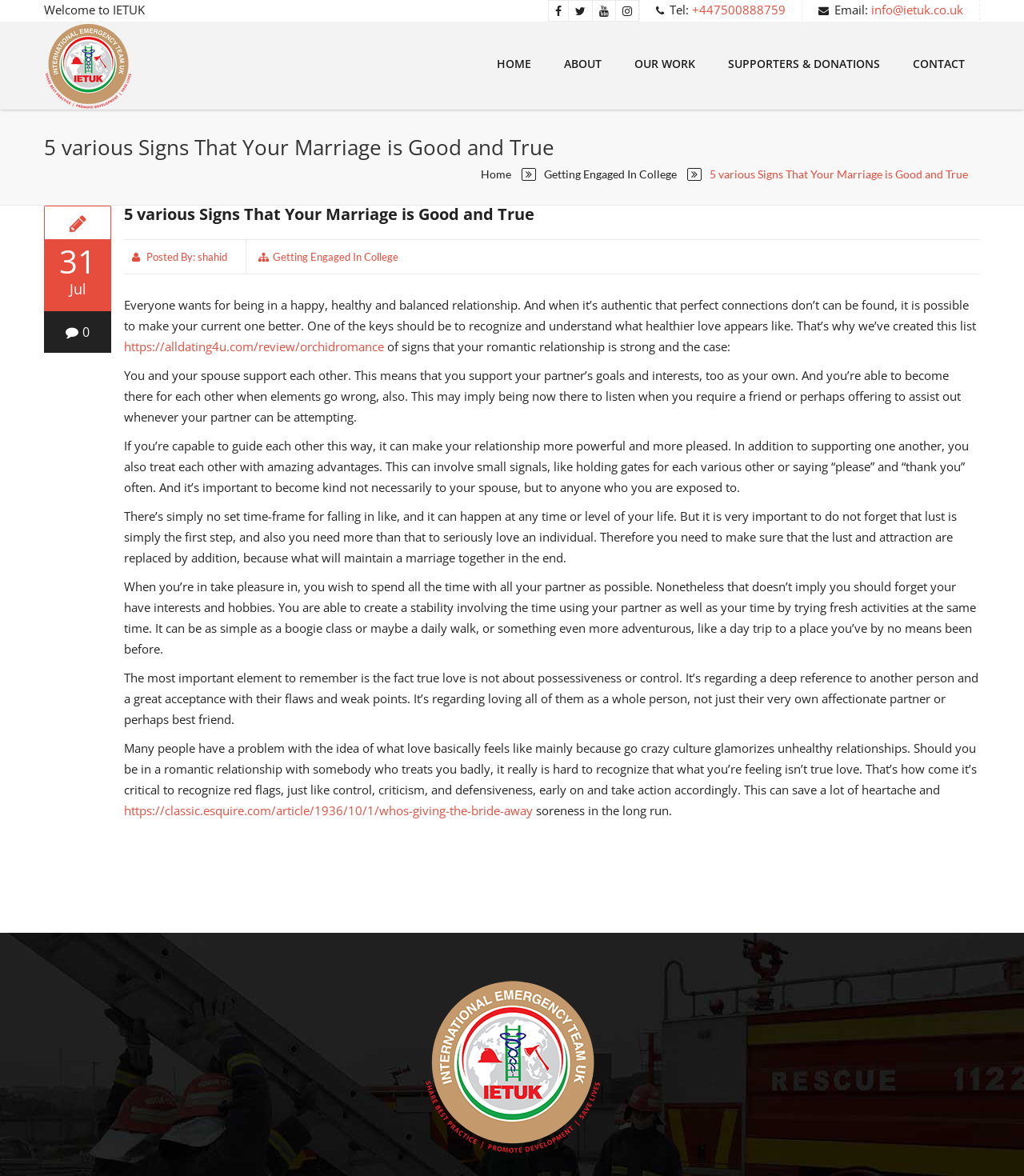Locate the bounding box coordinates of the area to click to fulfill this instruction: "Click the 'https://classic.esquire.com/article/1936/10/1/whos-giving-the-bride-away' link". The bounding box should be presented as four float numbers between 0 and 1, in the order [left, top, right, bottom].

[0.121, 0.682, 0.52, 0.696]